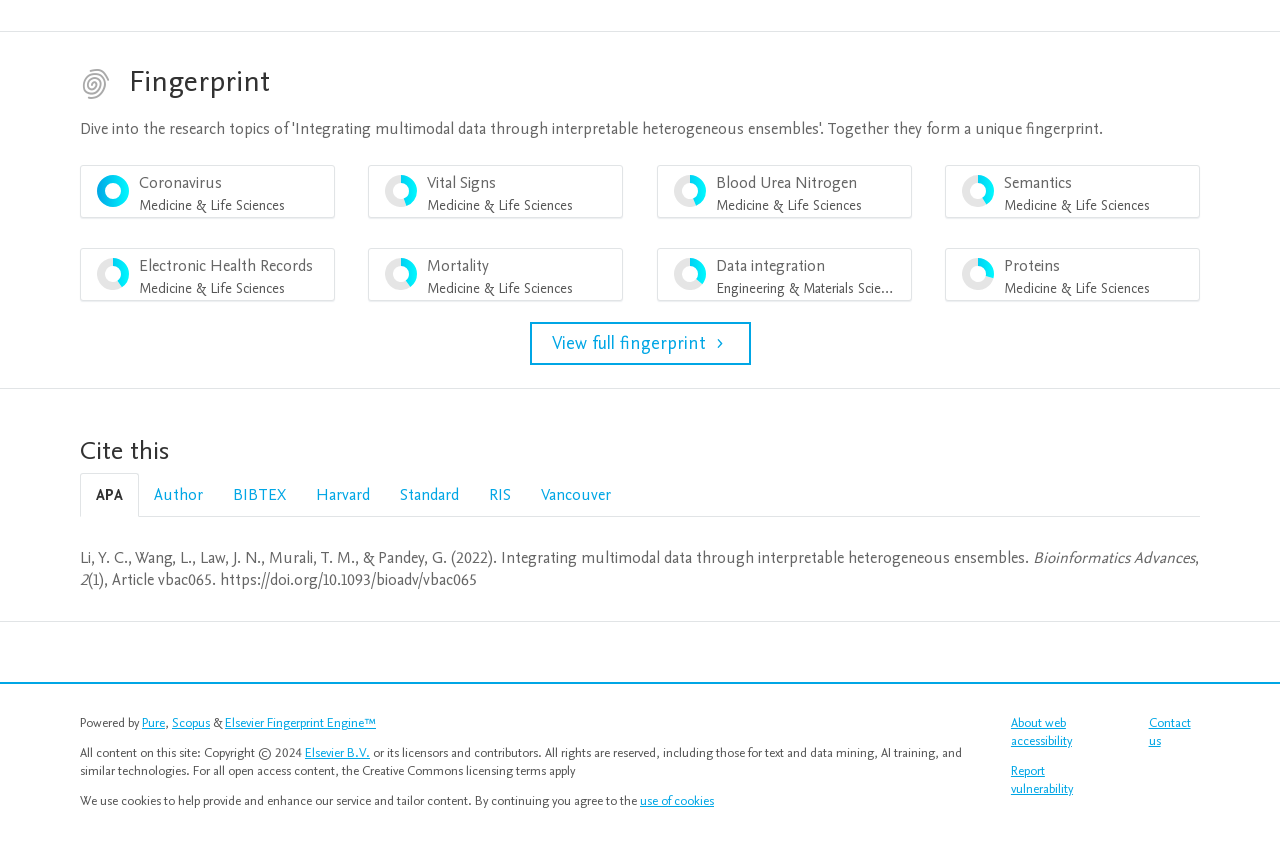Determine the bounding box coordinates of the UI element described below. Use the format (top-left x, top-left y, bottom-right x, bottom-right y) with floating point numbers between 0 and 1: Contact us

[0.897, 0.839, 0.93, 0.881]